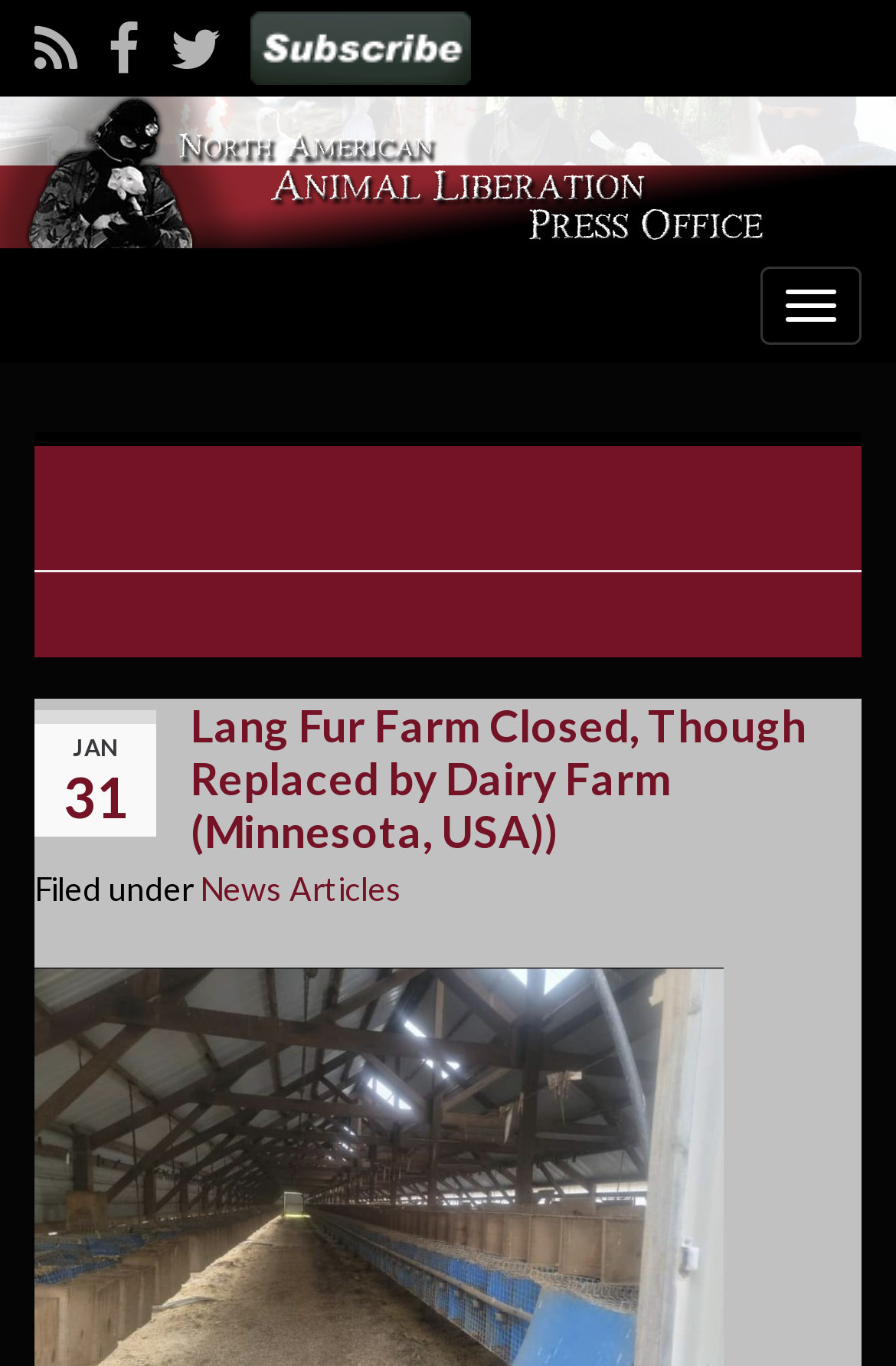Identify the bounding box coordinates of the clickable region necessary to fulfill the following instruction: "View News Articles". The bounding box coordinates should be four float numbers between 0 and 1, i.e., [left, top, right, bottom].

[0.223, 0.636, 0.449, 0.665]